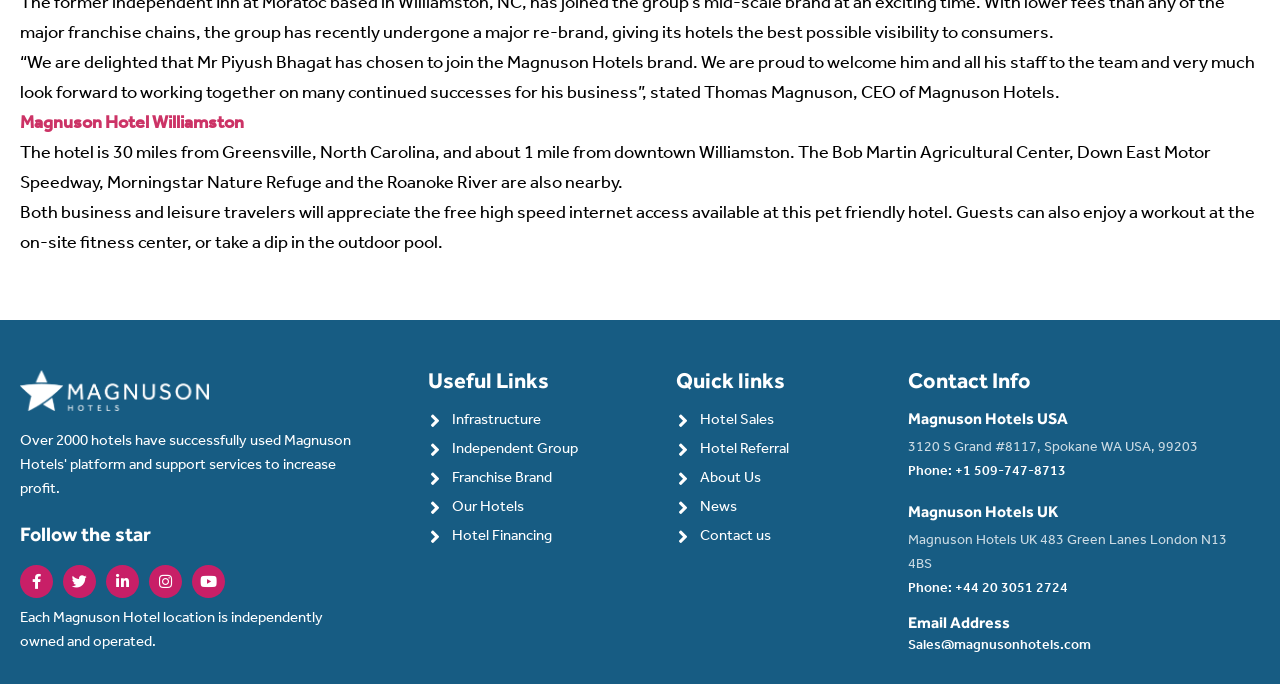Please provide the bounding box coordinates in the format (top-left x, top-left y, bottom-right x, bottom-right y). Remember, all values are floating point numbers between 0 and 1. What is the bounding box coordinate of the region described as: Magnuson Hotel Williamston

[0.016, 0.17, 0.191, 0.196]